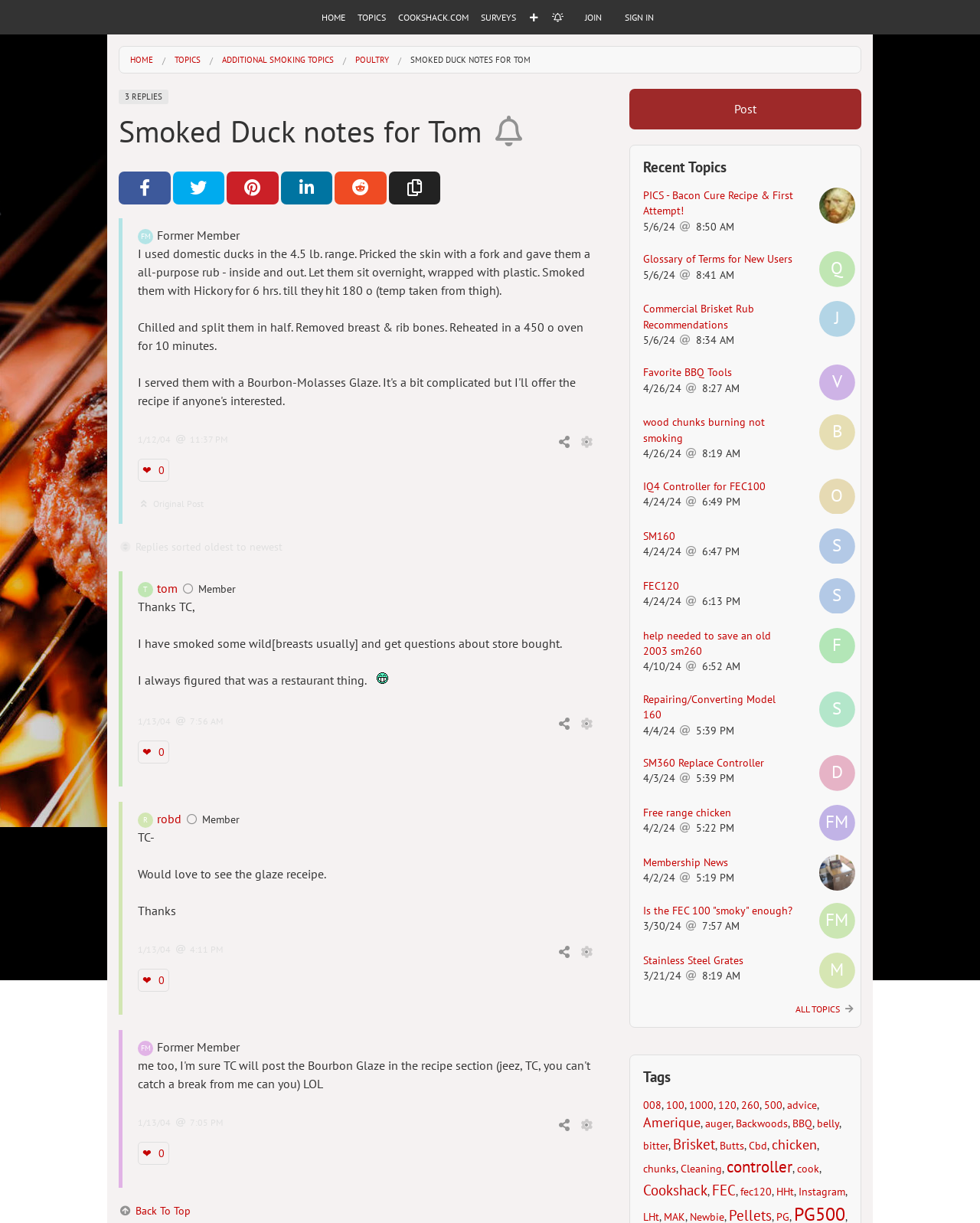Specify the bounding box coordinates of the region I need to click to perform the following instruction: "Click on the 'HOME' link". The coordinates must be four float numbers in the range of 0 to 1, i.e., [left, top, right, bottom].

[0.321, 0.0, 0.358, 0.028]